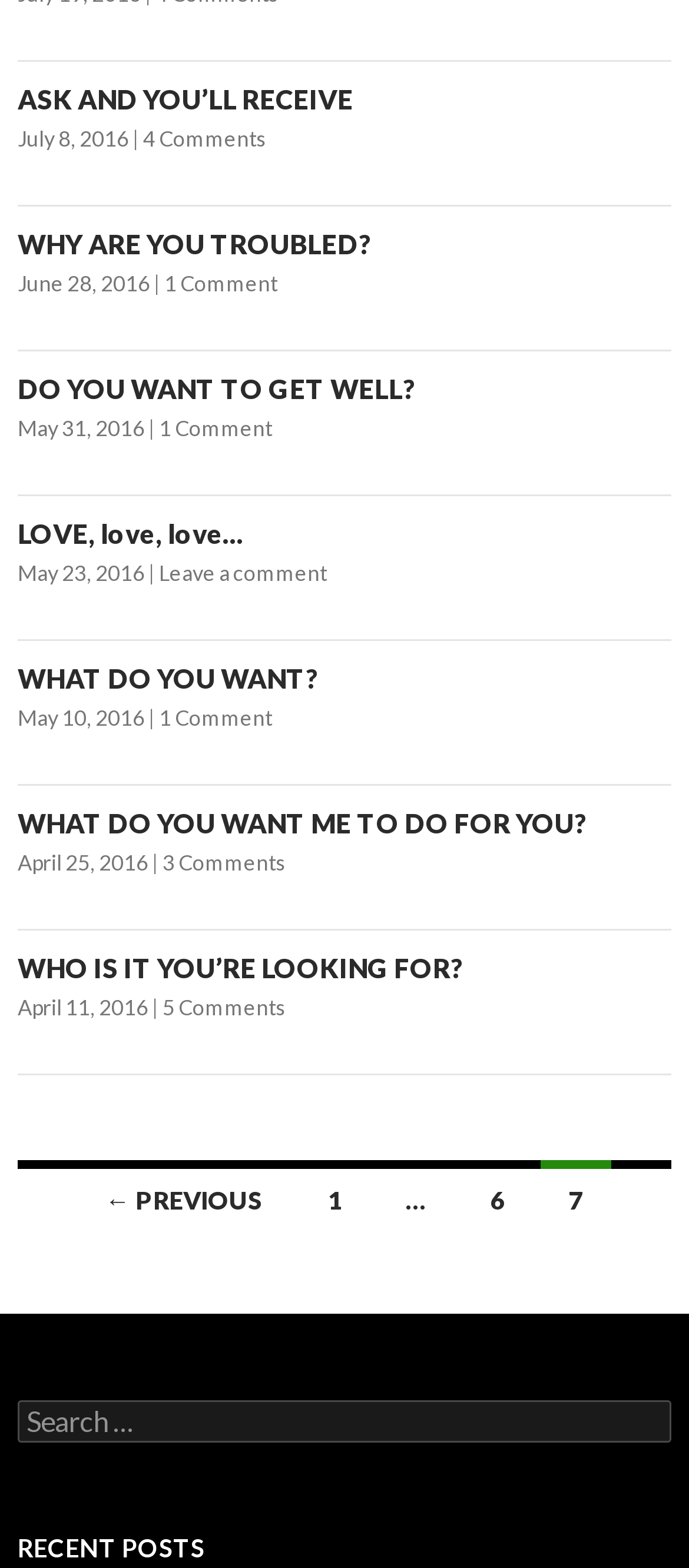Provide the bounding box coordinates of the HTML element this sentence describes: "6". The bounding box coordinates consist of four float numbers between 0 and 1, i.e., [left, top, right, bottom].

[0.671, 0.74, 0.773, 0.785]